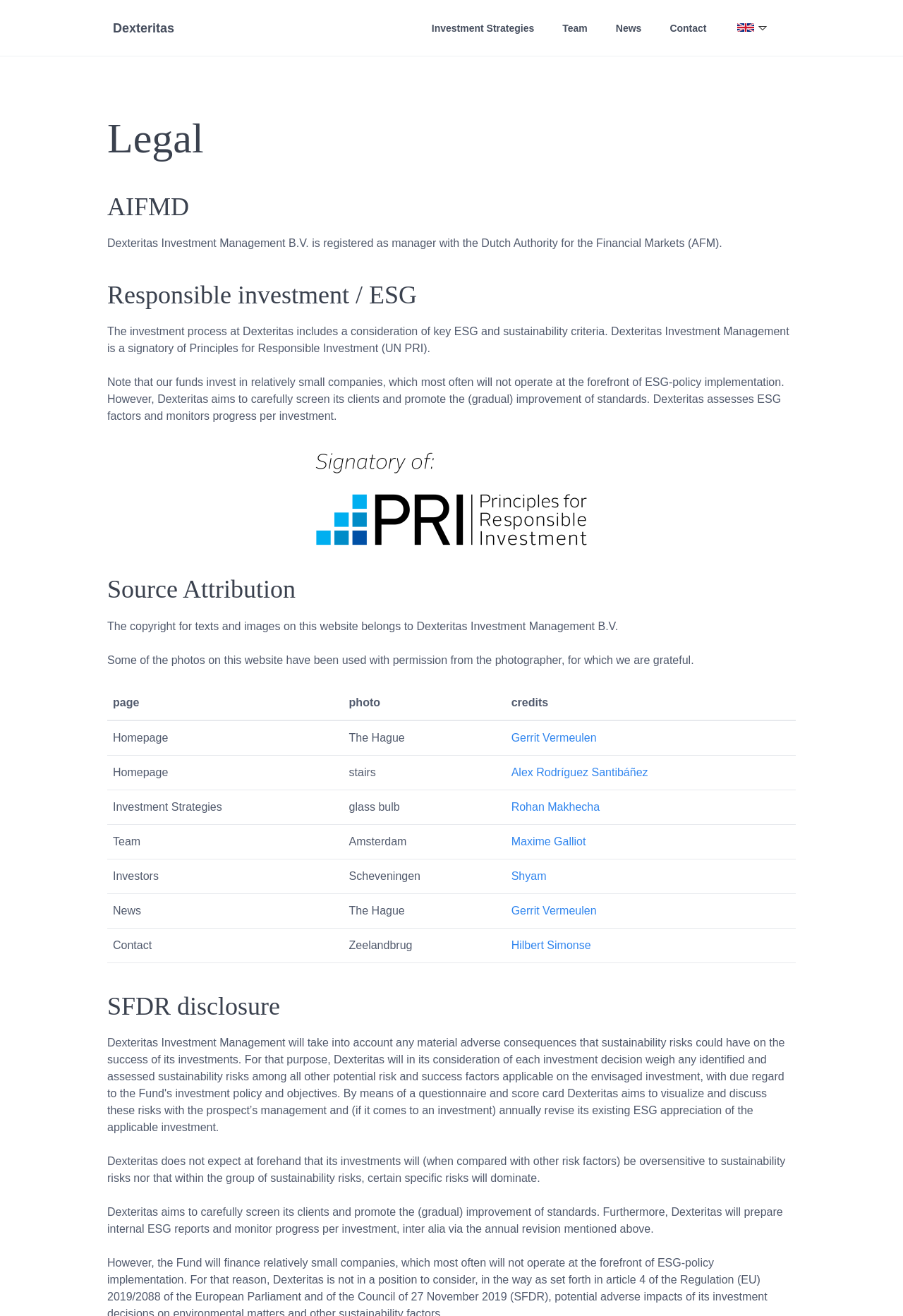Determine the bounding box coordinates for the clickable element to execute this instruction: "Contact Us". Provide the coordinates as four float numbers between 0 and 1, i.e., [left, top, right, bottom].

None